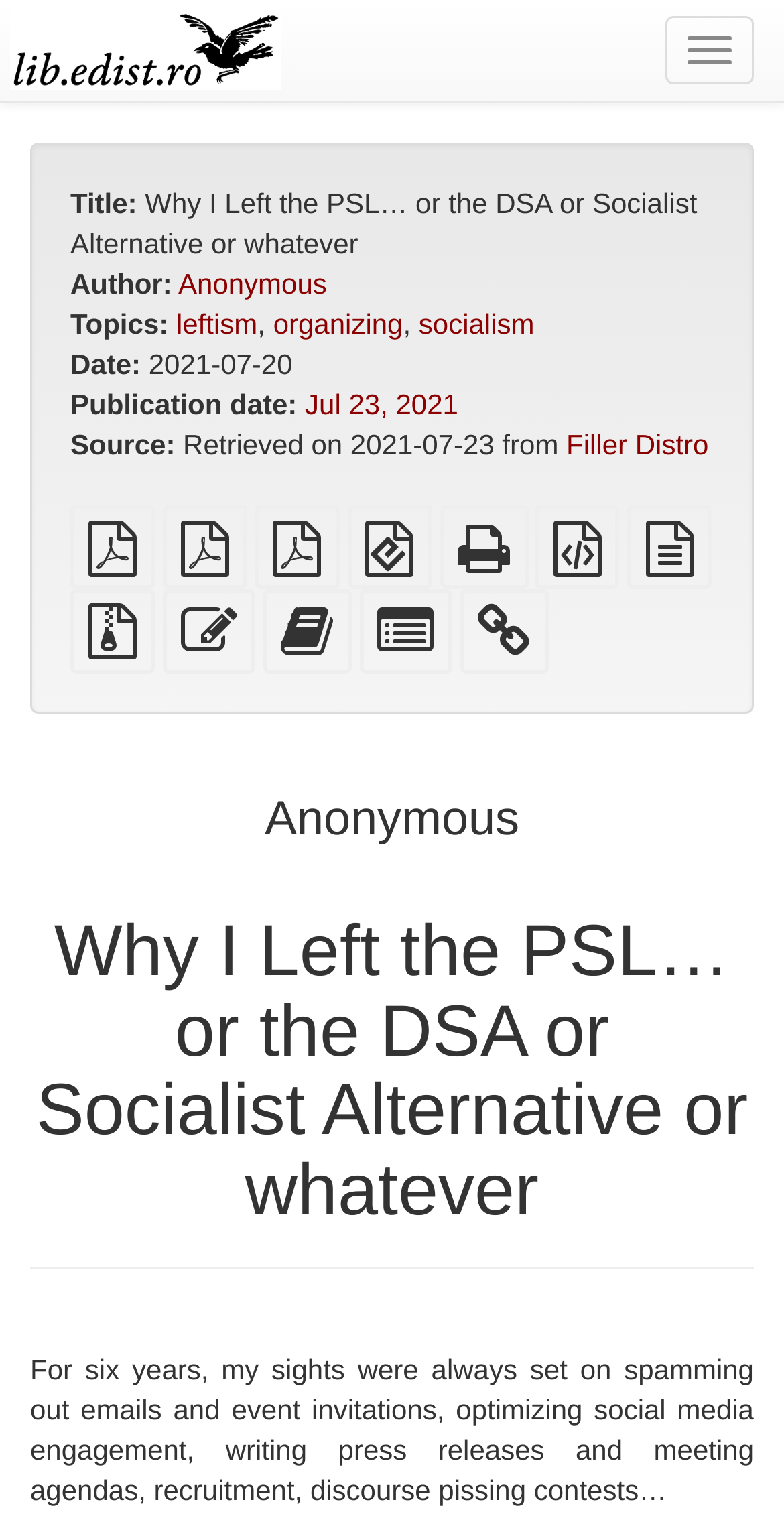Answer with a single word or phrase: 
What topics are related to the article?

leftism, organizing, socialism